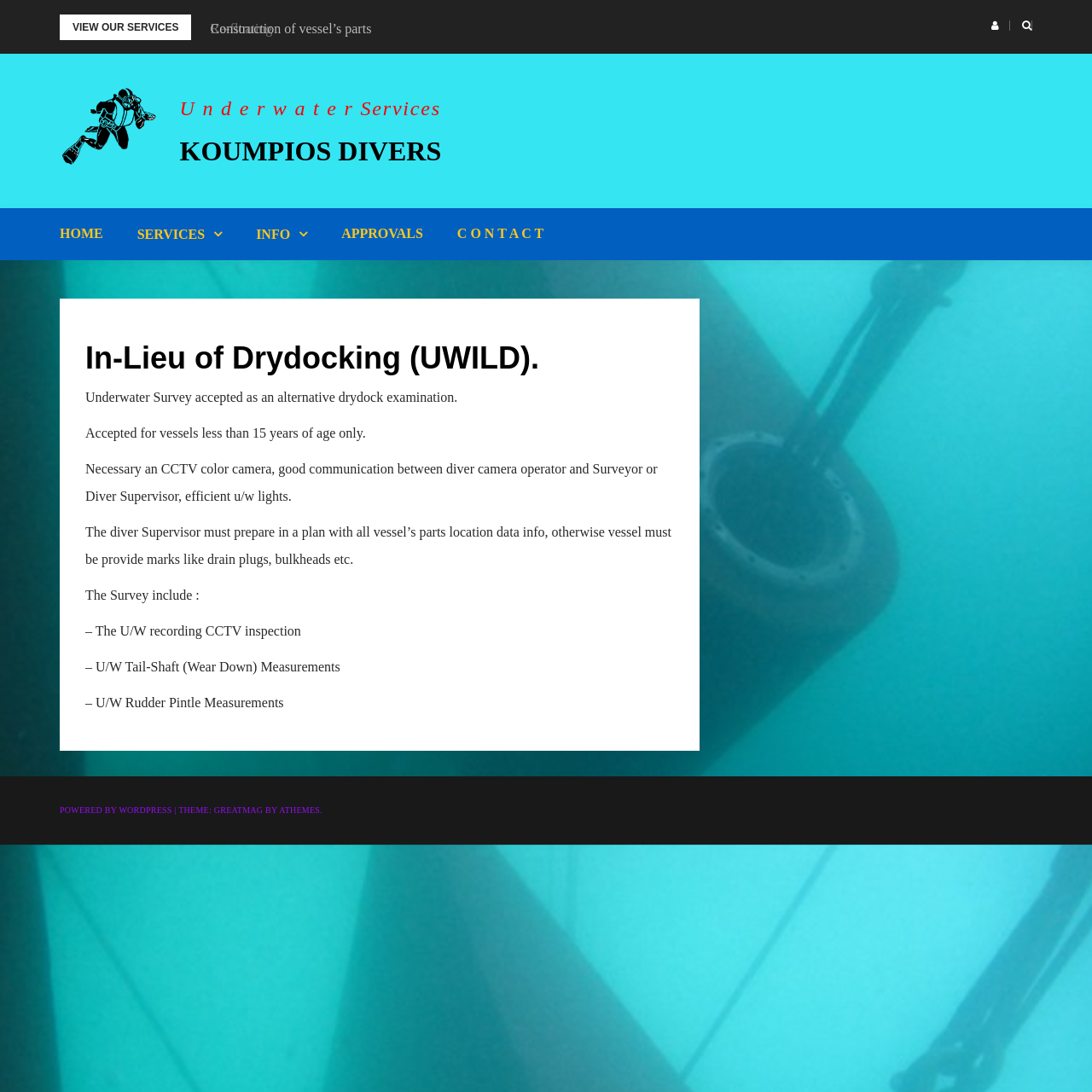What is UWILD?
Please give a well-detailed answer to the question.

The webpage title 'In-Lieu of Drydocking (UWILD).' suggests that UWILD is an abbreviation for 'In-Lieu of Drydocking', which is a service provided by the company KOUMPIOS DIVERS.